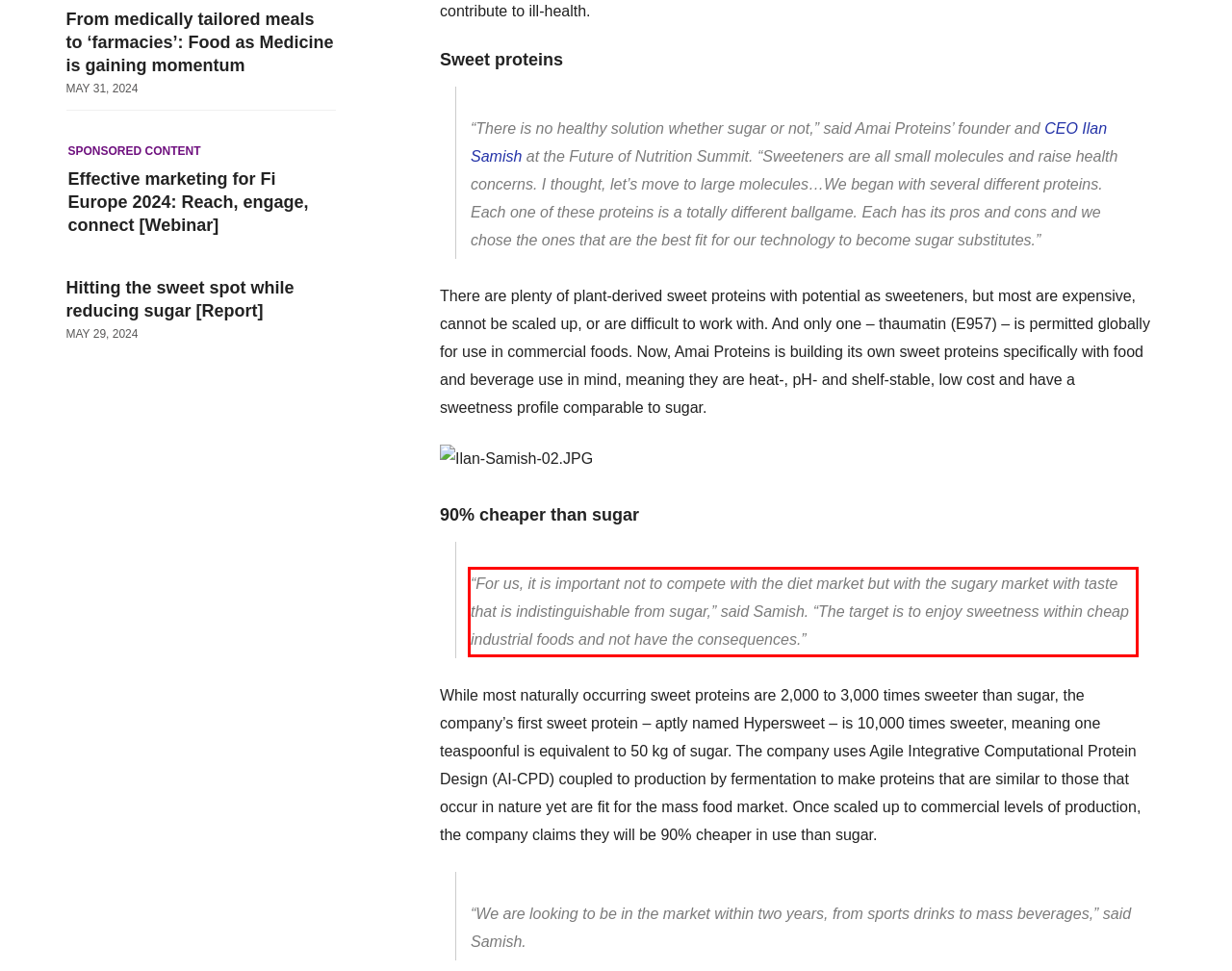Examine the webpage screenshot and use OCR to obtain the text inside the red bounding box.

“For us, it is important not to compete with the diet market but with the sugary market with taste that is indistinguishable from sugar,” said Samish. “The target is to enjoy sweetness within cheap industrial foods and not have the consequences.”